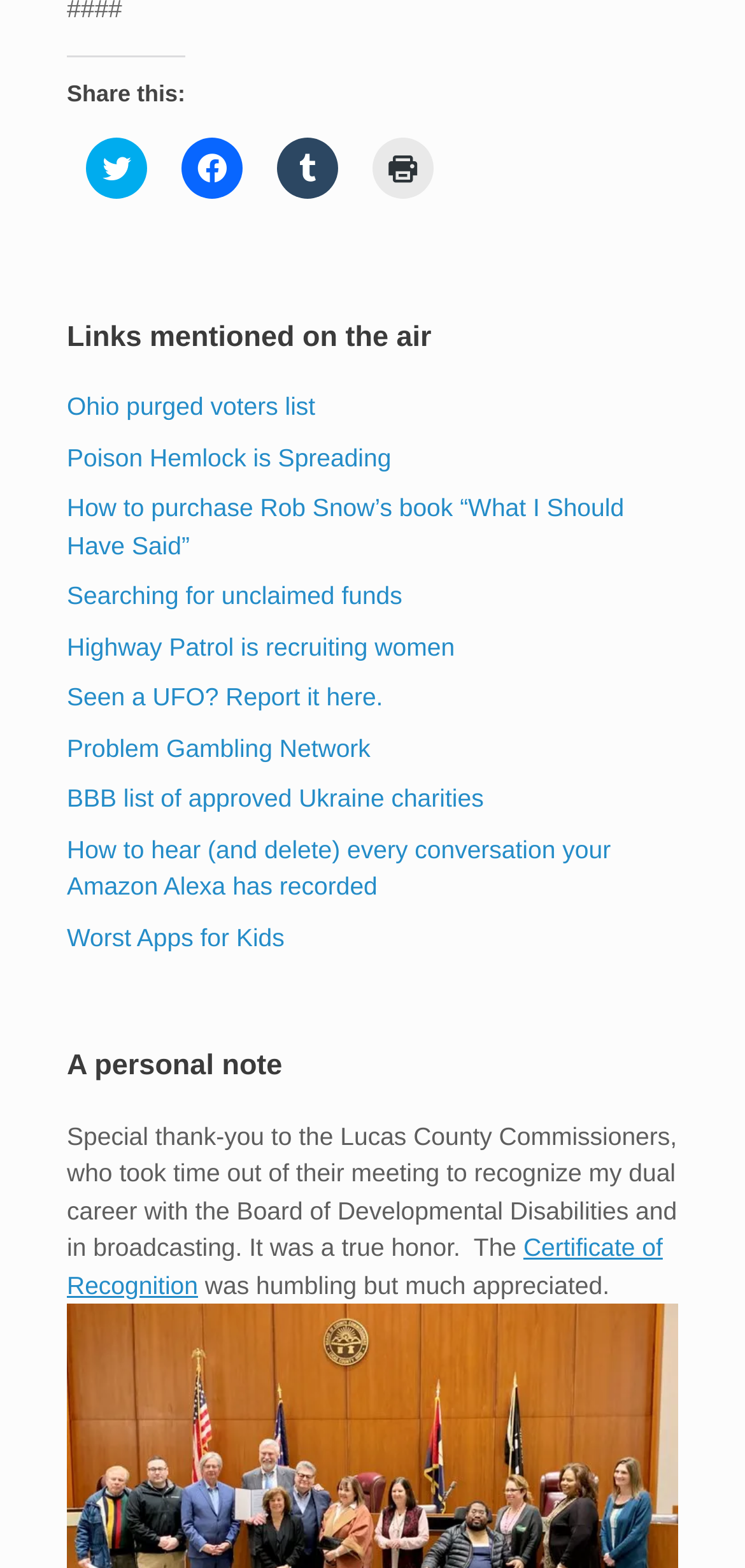Locate the bounding box coordinates of the clickable area needed to fulfill the instruction: "Share on Twitter".

[0.115, 0.087, 0.197, 0.126]